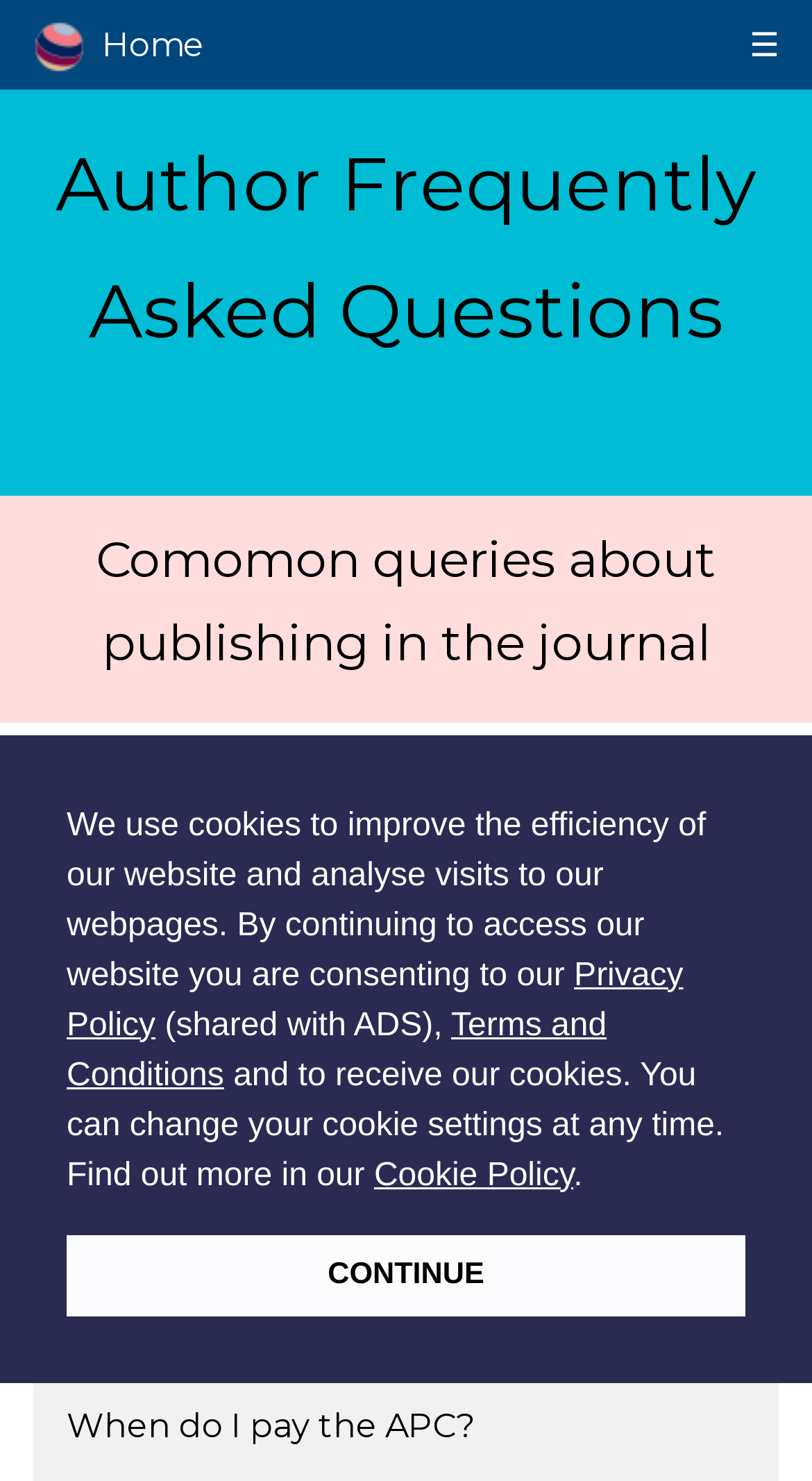Determine the bounding box coordinates of the region to click in order to accomplish the following instruction: "view menu". Provide the coordinates as four float numbers between 0 and 1, specifically [left, top, right, bottom].

[0.882, 0.0, 1.0, 0.061]